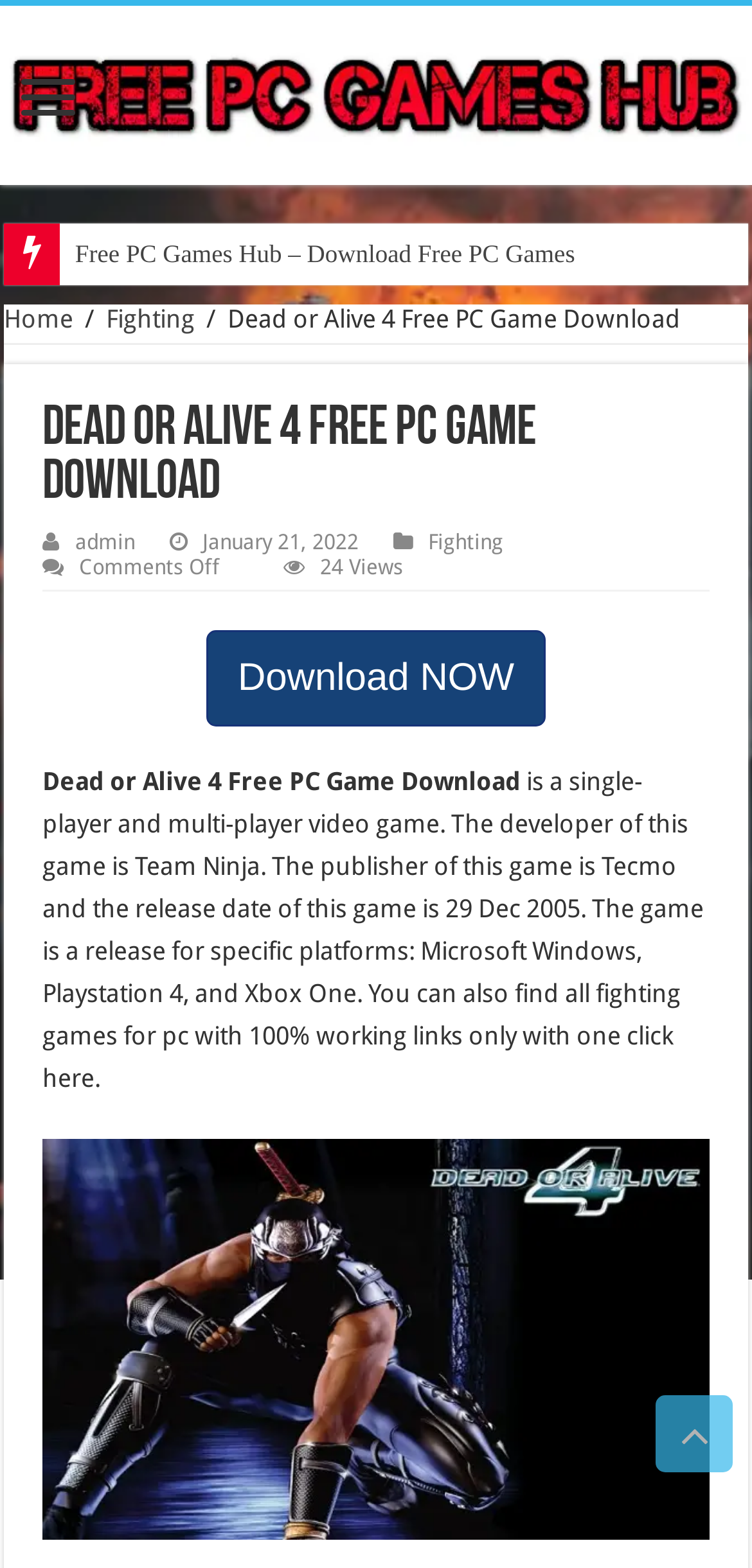What is the developer of this game?
Based on the screenshot, provide a one-word or short-phrase response.

Team Ninja